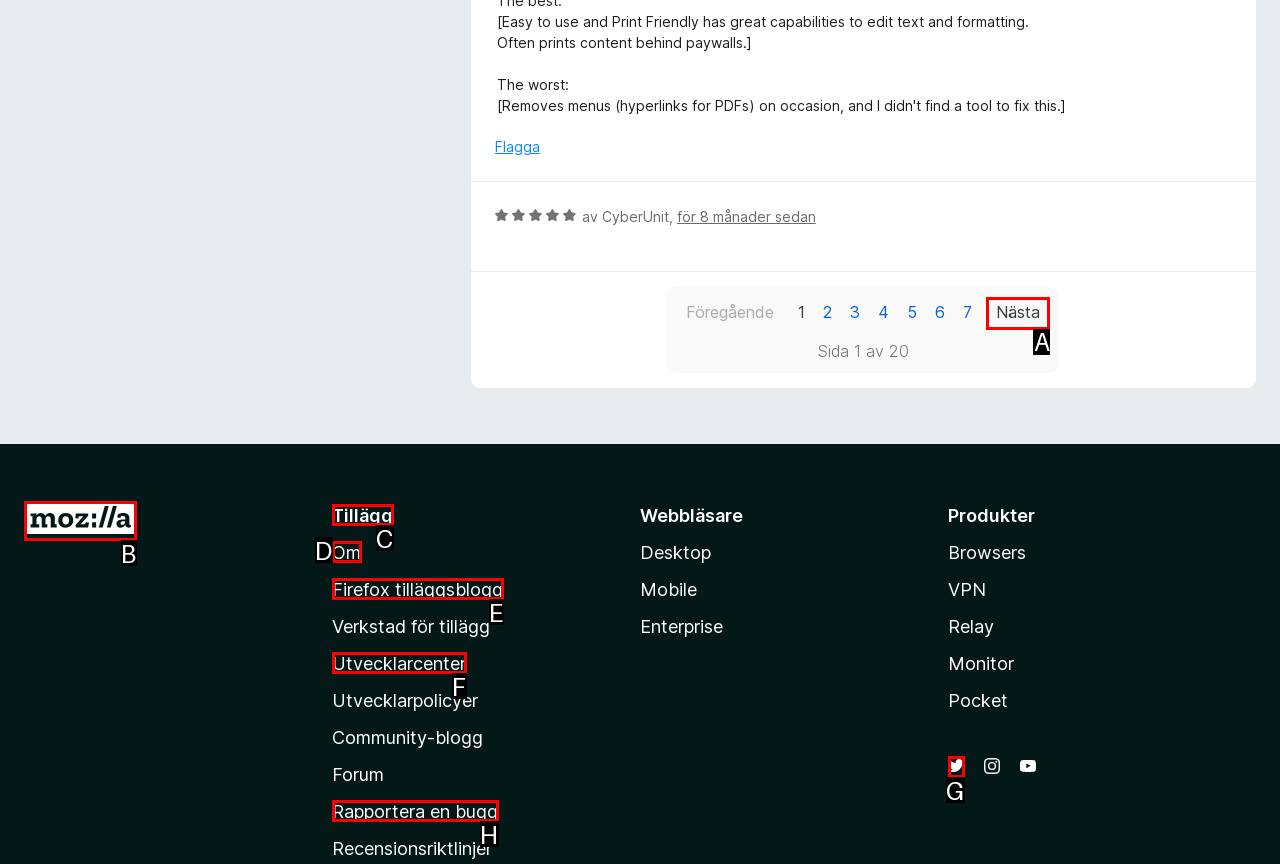Identify the appropriate lettered option to execute the following task: Go to the next page
Respond with the letter of the selected choice.

A